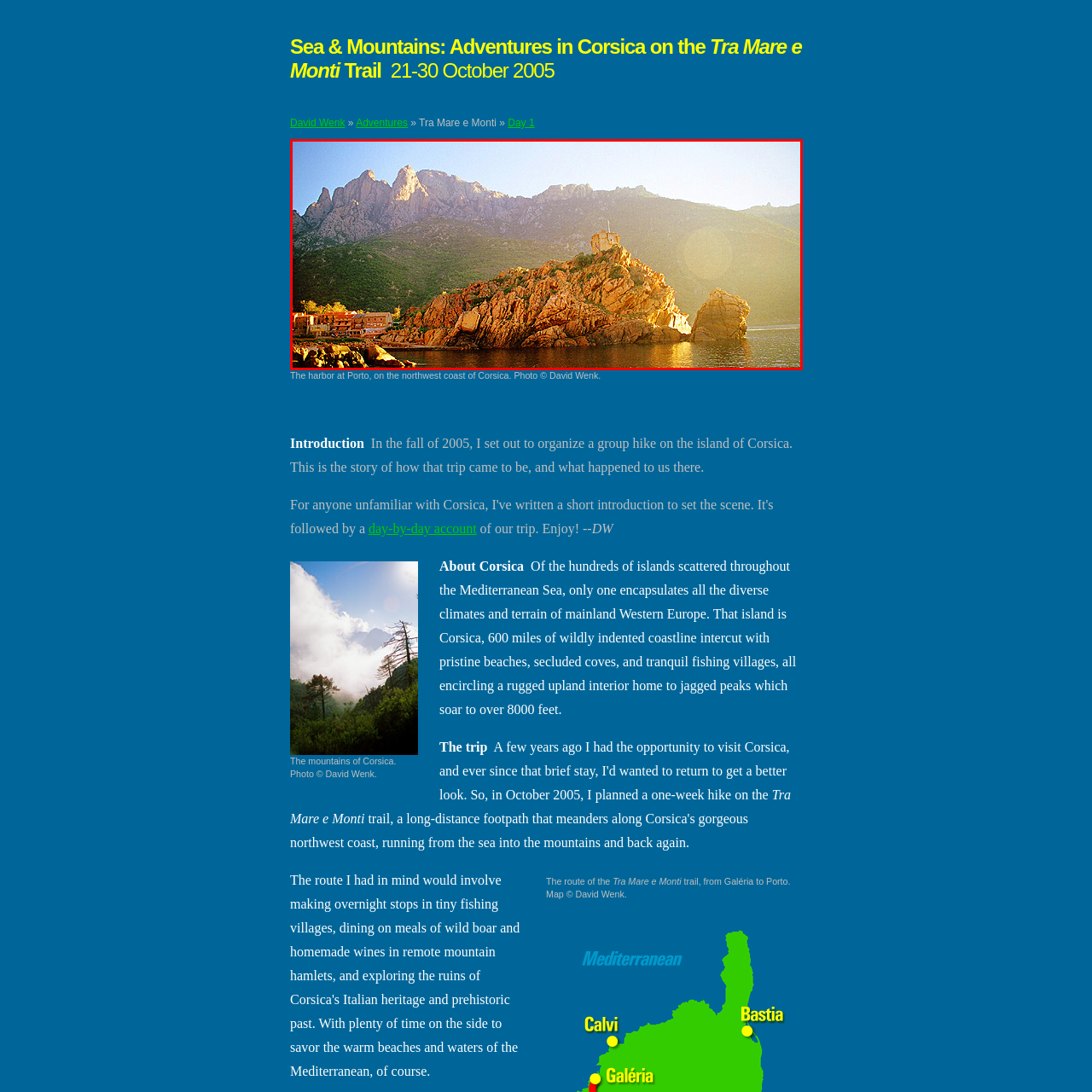What is the prominent feature jutting out into the water? Check the image surrounded by the red bounding box and reply with a single word or a short phrase.

Rocky formation